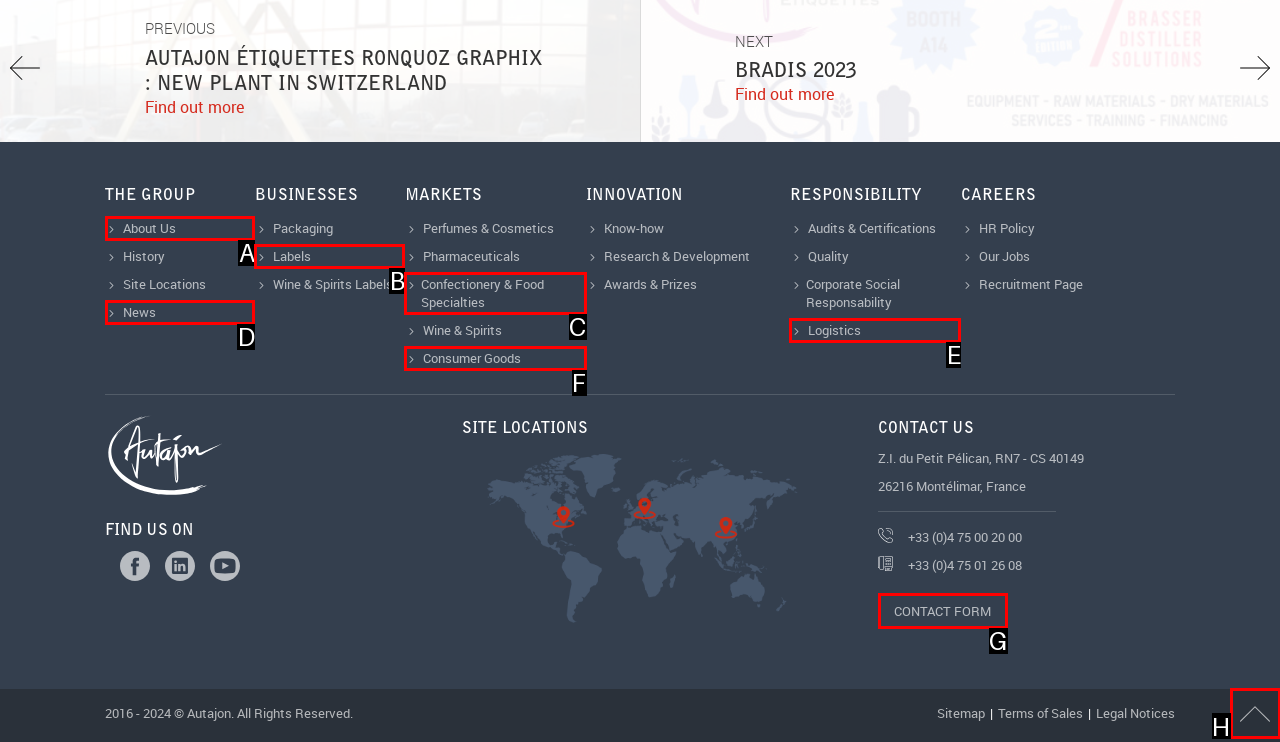For the instruction: Contact us through the contact form, which HTML element should be clicked?
Respond with the letter of the appropriate option from the choices given.

G